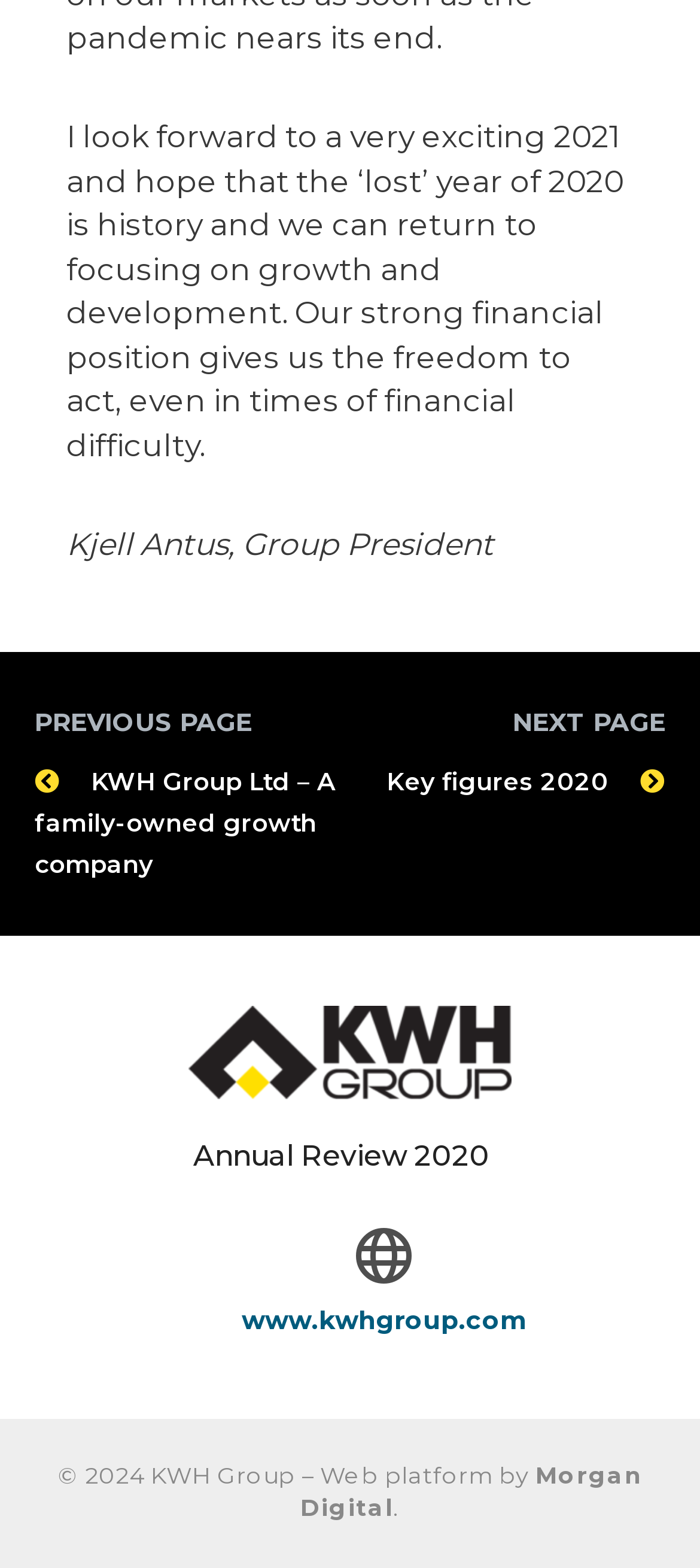Using the element description provided, determine the bounding box coordinates in the format (top-left x, top-left y, bottom-right x, bottom-right y). Ensure that all values are floating point numbers between 0 and 1. Element description: Morgan Digital

[0.429, 0.932, 0.917, 0.971]